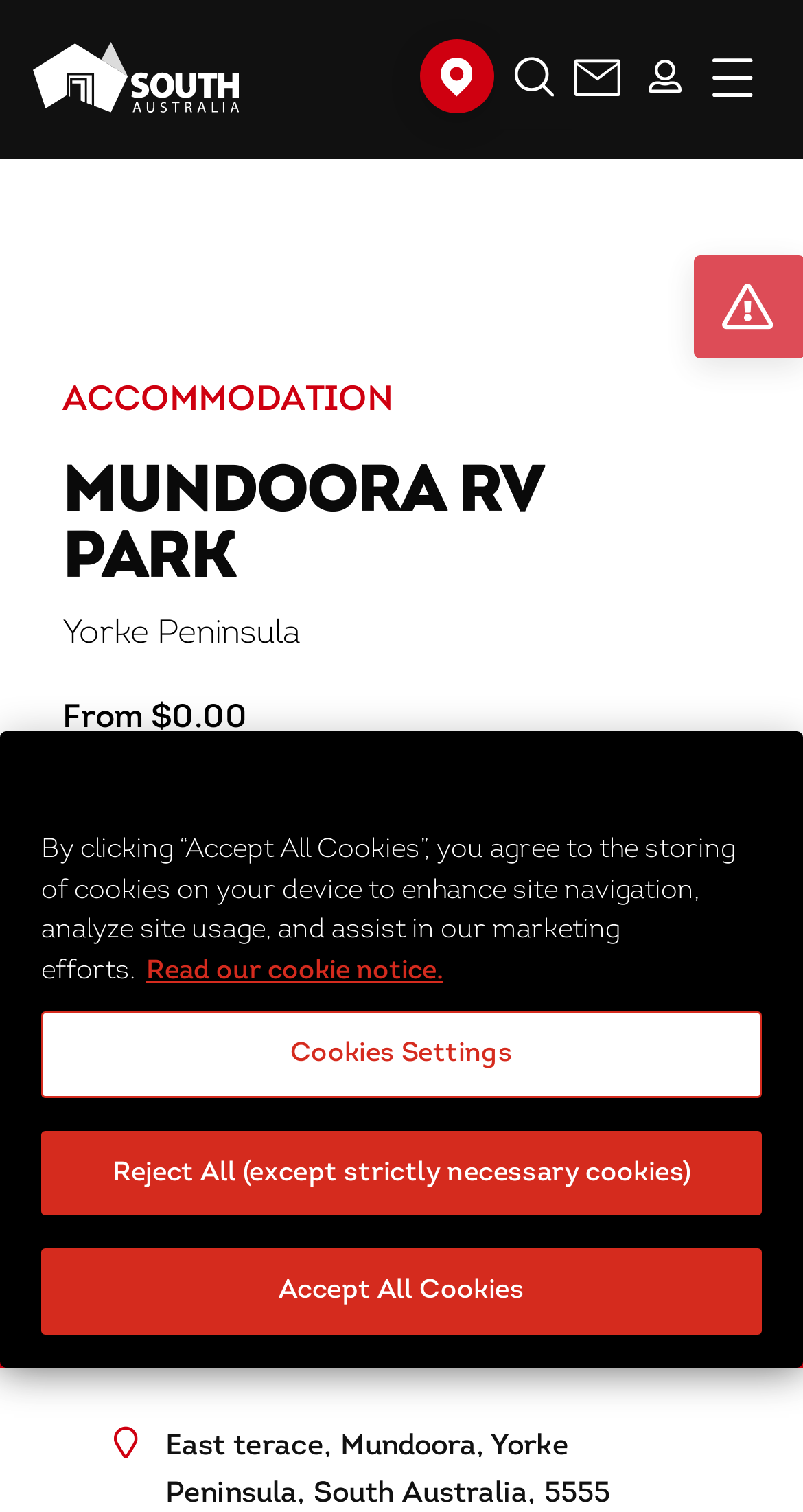Describe all the visual and textual components of the webpage comprehensively.

The webpage is about Mundoora RV Park, a quiet campground in the small town of Mundoora, surrounded by shady gum trees. At the top left, there is a link to "South Australia home" accompanied by an image. Next to it, there is a link to "Trip Planner" with an image. On the top right, there is a search site button with an image, followed by a "signup for newsletter" button and another button with an icon. 

Below these elements, there is a navigation toggle button. The main content starts with a heading "MUNDOORA RV PARK" and a subheading "Yorke Peninsula". There is a price tag "From $0.00" and an "ATDW pixel" image. 

To the right of the price tag, there are two buttons: one with a star icon and another with an "Add to trip" icon. Below these buttons, there is a button with the name "Mundoora Museum Caravan and Camping Park" accompanied by an image. This button contains a link to the address "East terace, Mundoora, Yorke Peninsula, South Australia, 5555". 

Further down, there are two links: "PHONE" and "DIRECTIONS". At the bottom of the page, there is a cookie banner with a privacy alert dialog. The dialog contains a description of the cookie policy, a link to "More information about our use of cookies", and three buttons: "Cookies Settings", "Reject All (except strictly necessary cookies)", and "Accept All Cookies".